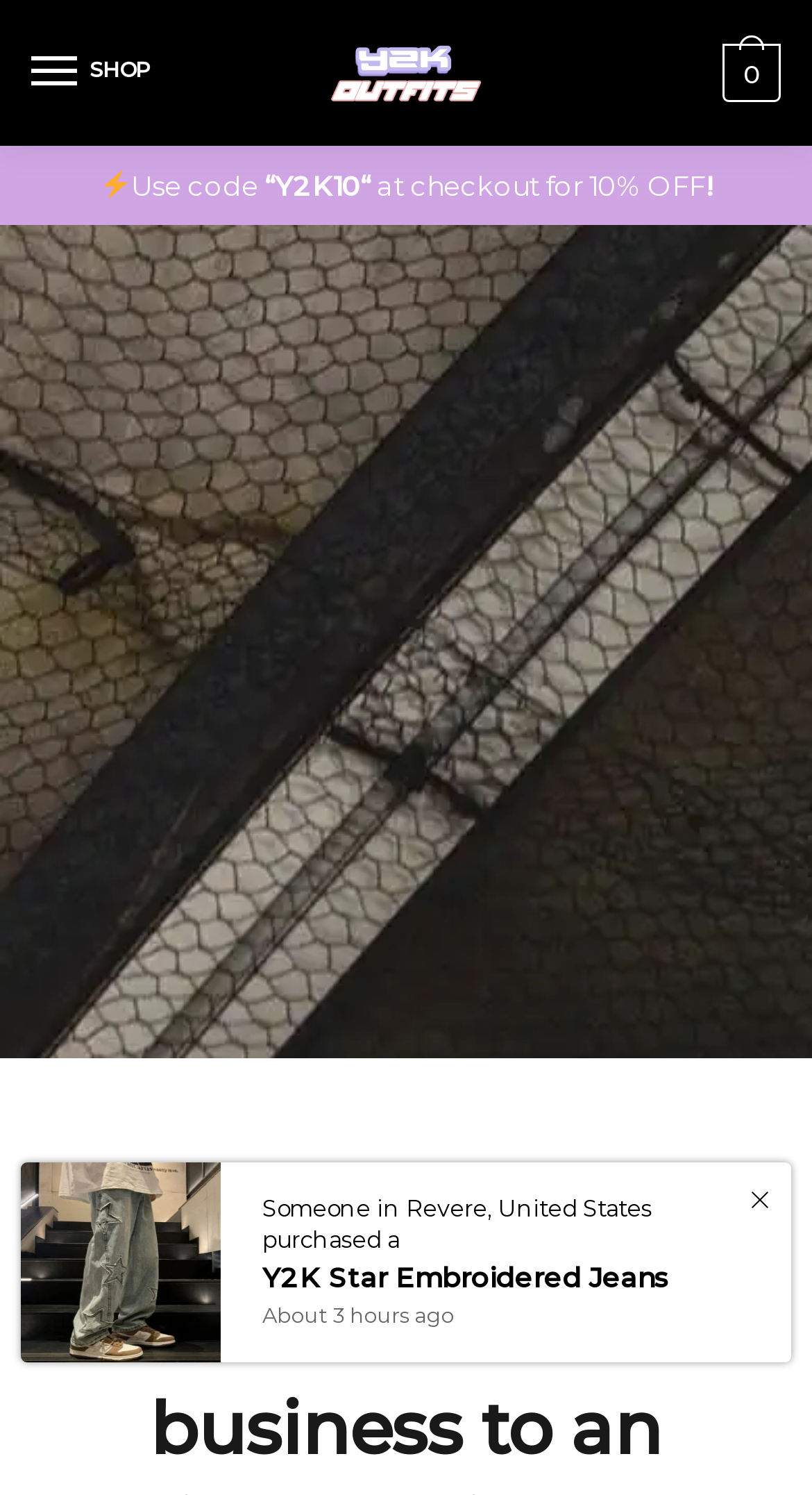What is the discount code for 10% off? Analyze the screenshot and reply with just one word or a short phrase.

Y2K10